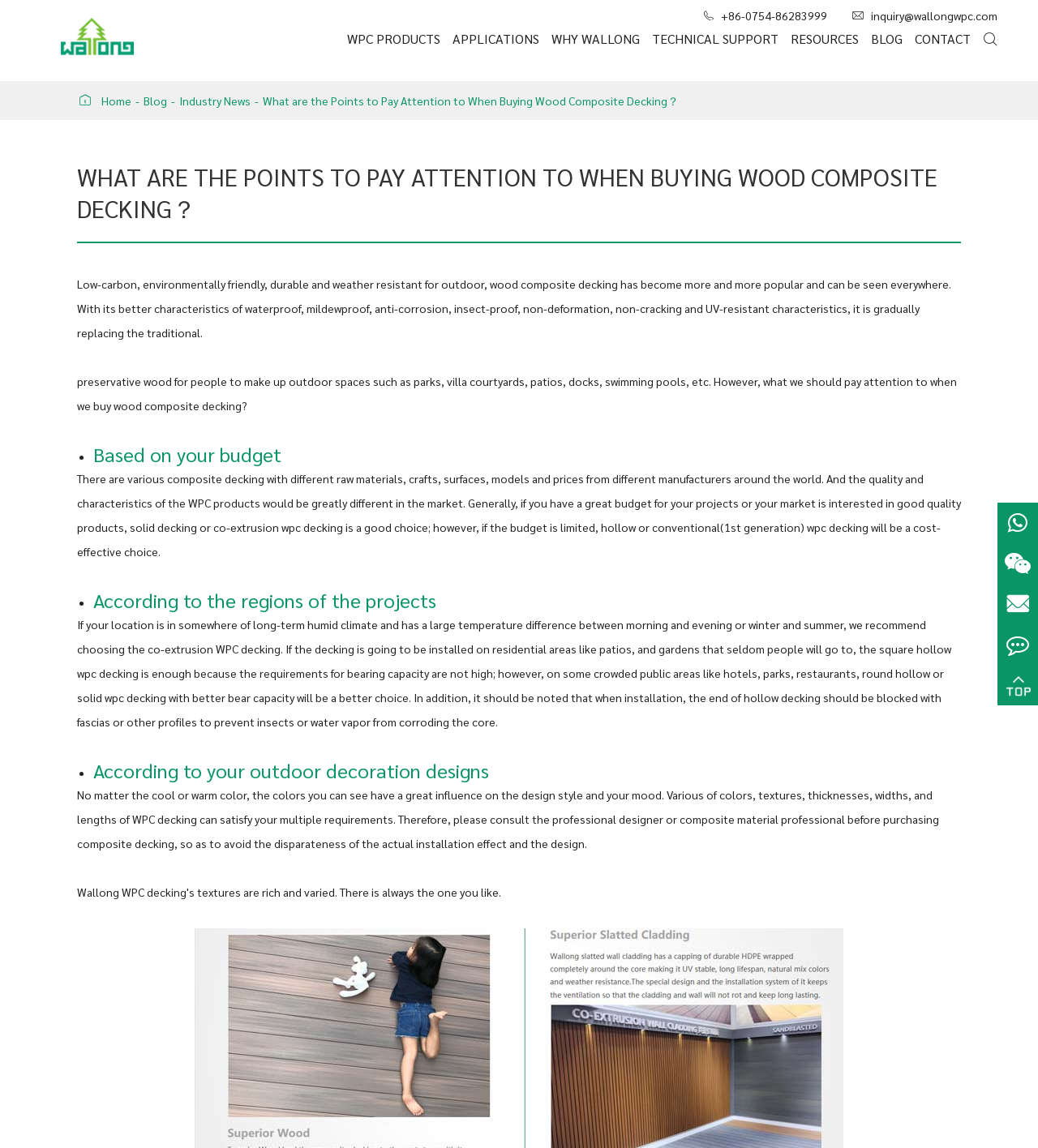Determine the bounding box coordinates of the clickable region to execute the instruction: "Learn more about the 'Environmental Mission'". The coordinates should be four float numbers between 0 and 1, denoted as [left, top, right, bottom].

[0.531, 0.141, 0.766, 0.178]